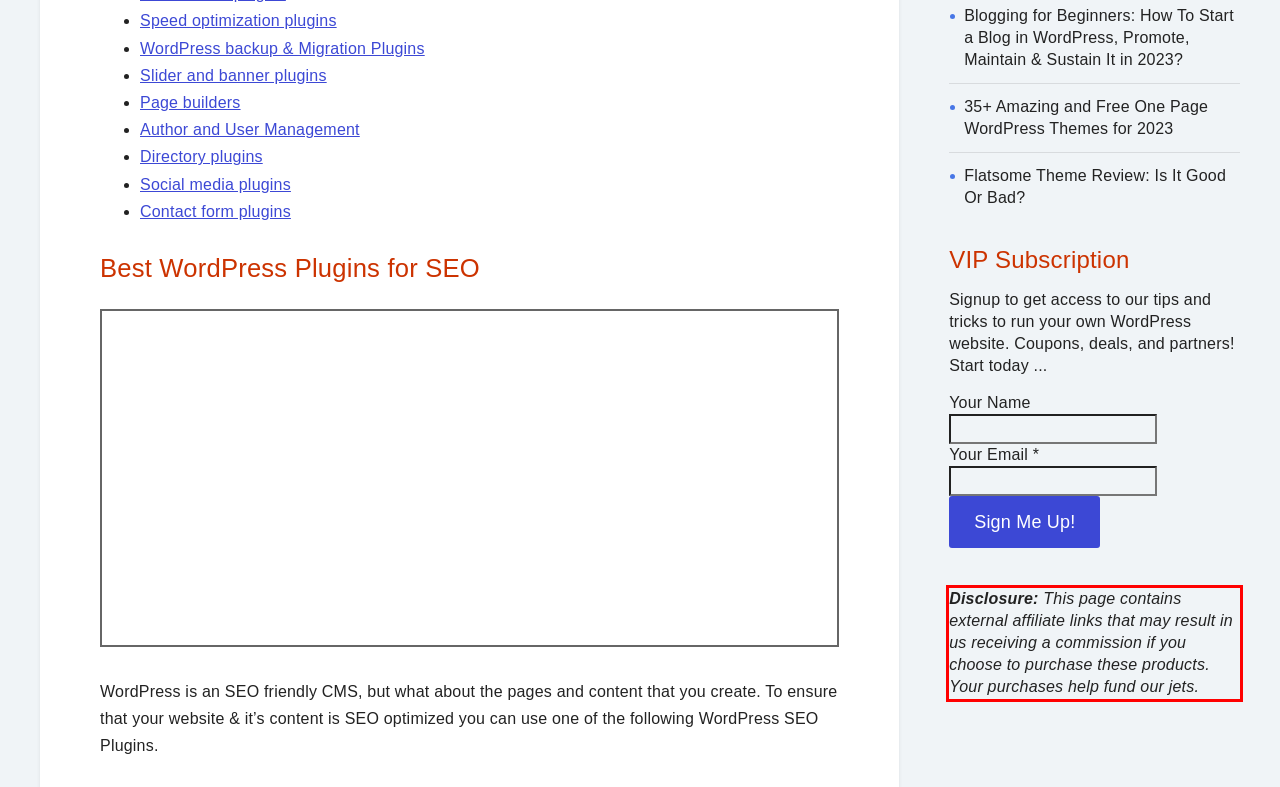Please extract the text content from the UI element enclosed by the red rectangle in the screenshot.

Disclosure: This page contains external affiliate links that may result in us receiving a commission if you choose to purchase these products. Your purchases help fund our jets.